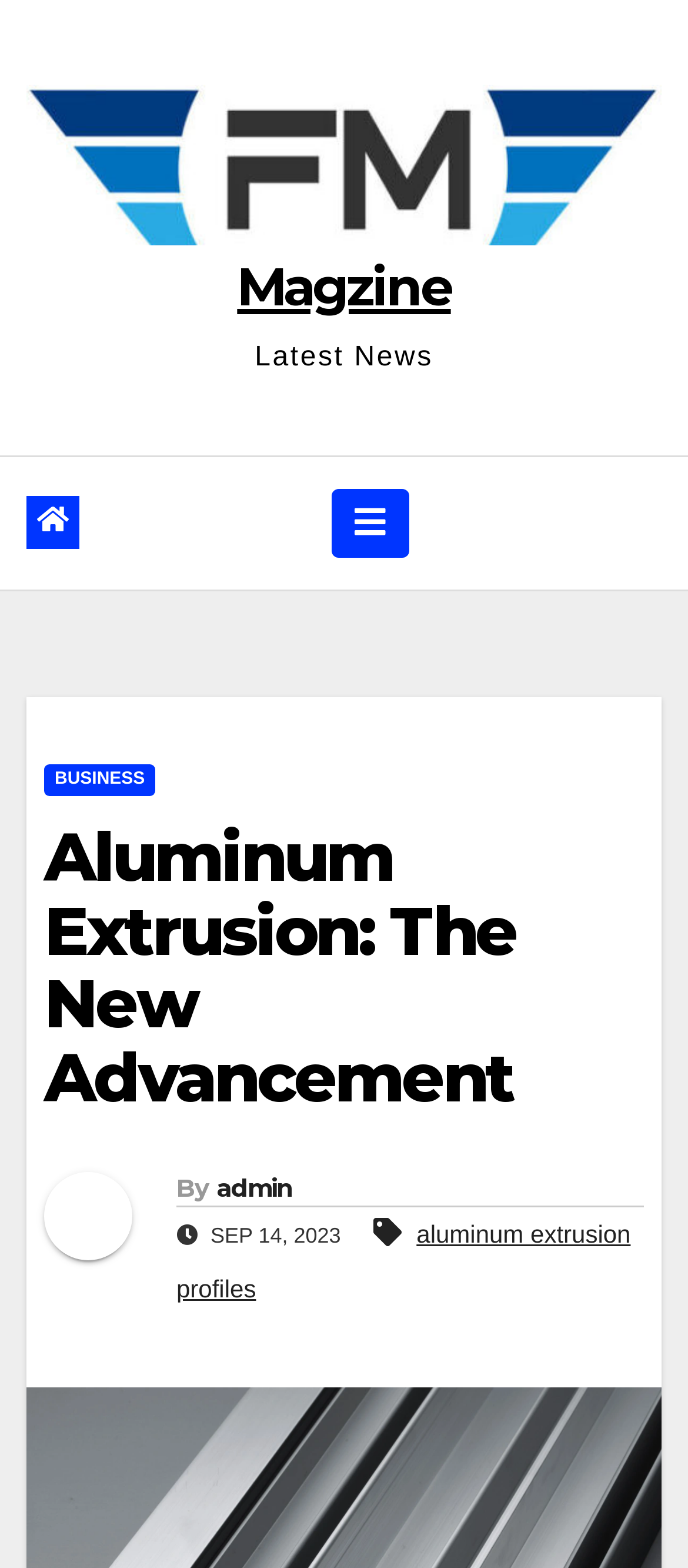Analyze the image and answer the question with as much detail as possible: 
Who is the author of the article 'Aluminum Extrusion: The New Advancement'?

I looked at the article 'Aluminum Extrusion: The New Advancement' and found the author's name 'admin' mentioned below the article title.